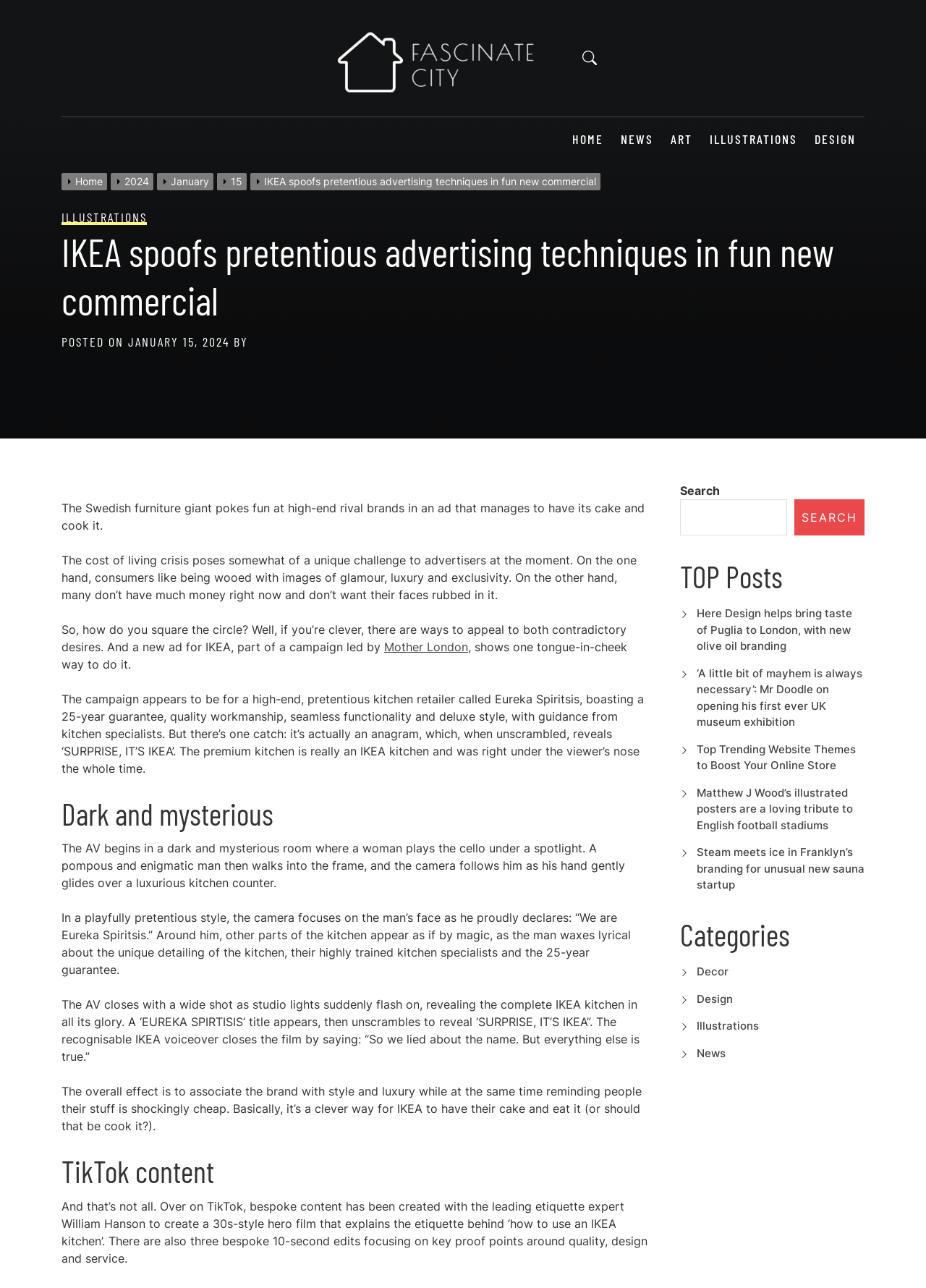Could you identify the text that serves as the heading for this webpage?

IKEA spoofs pretentious advertising techniques in fun new commercial